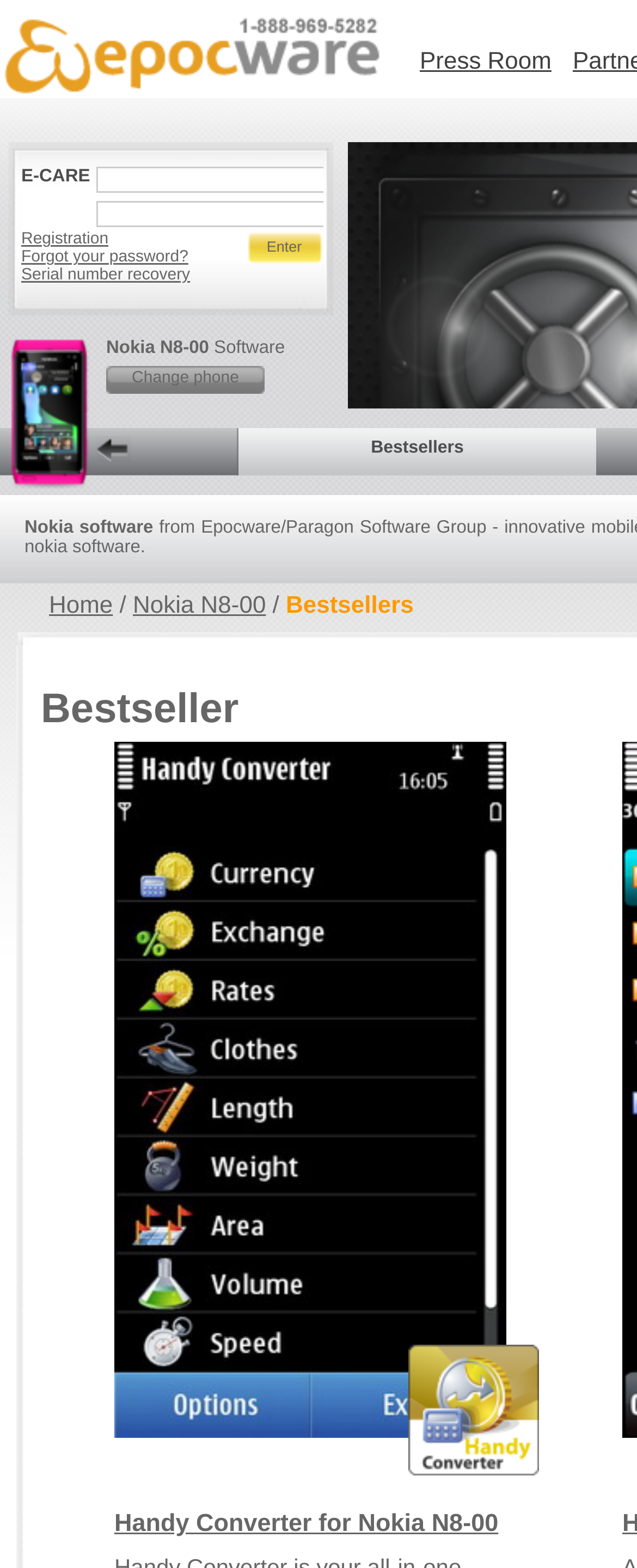From the screenshot, find the bounding box of the UI element matching this description: "Handy Converter for Nokia N8-00". Supply the bounding box coordinates in the form [left, top, right, bottom], each a float between 0 and 1.

[0.179, 0.963, 0.836, 0.981]